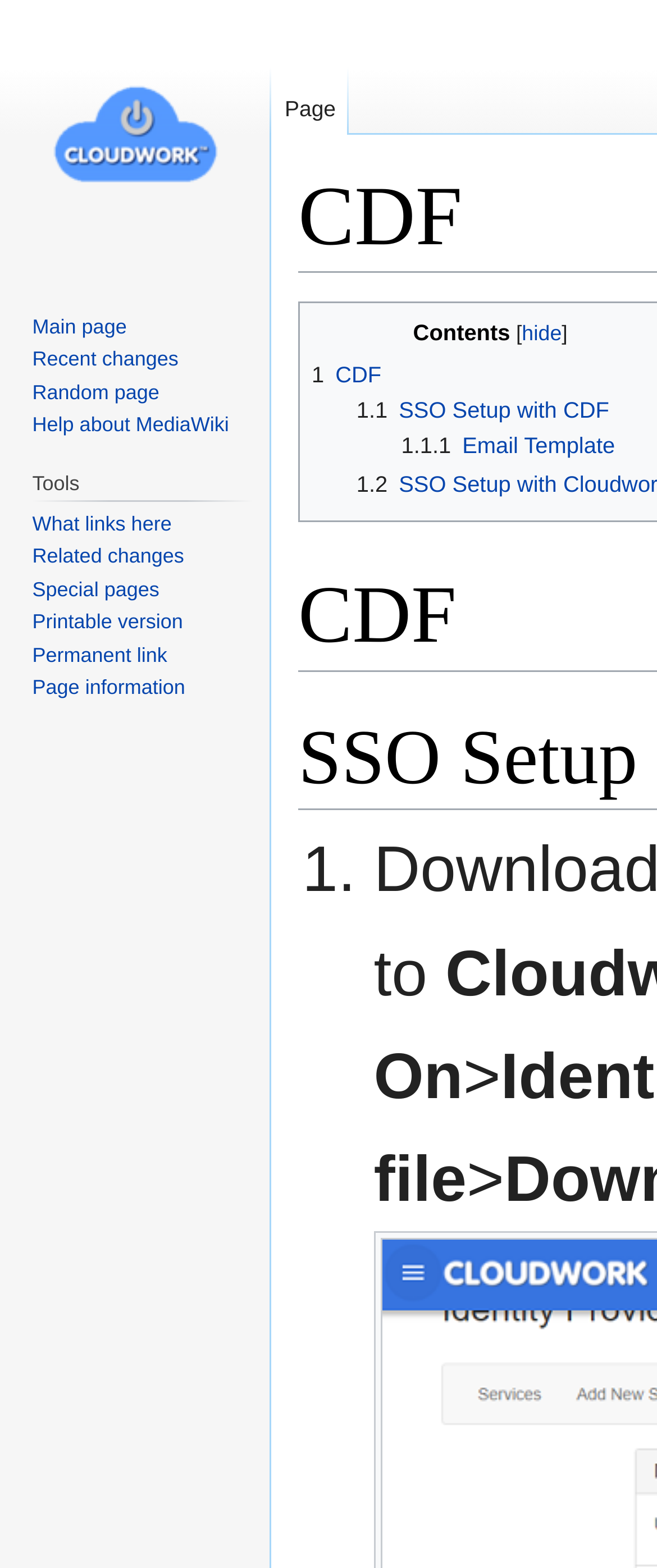From the image, can you give a detailed response to the question below:
What is the first link in the navigation section?

I looked at the navigation section and found the first link, which is 'Page' with a key shortcut of Alt+c.